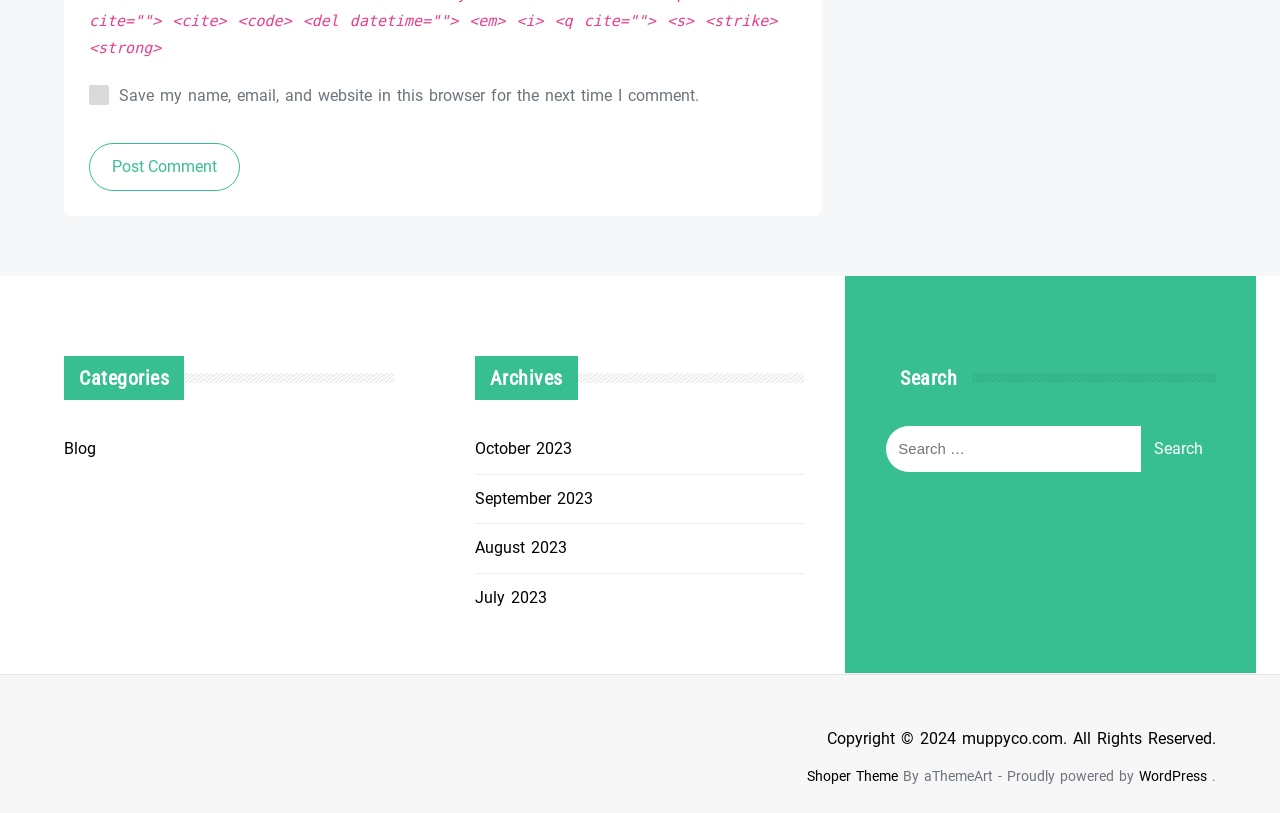Determine the bounding box coordinates of the element that should be clicked to execute the following command: "Search for something".

[0.692, 0.522, 0.95, 0.581]